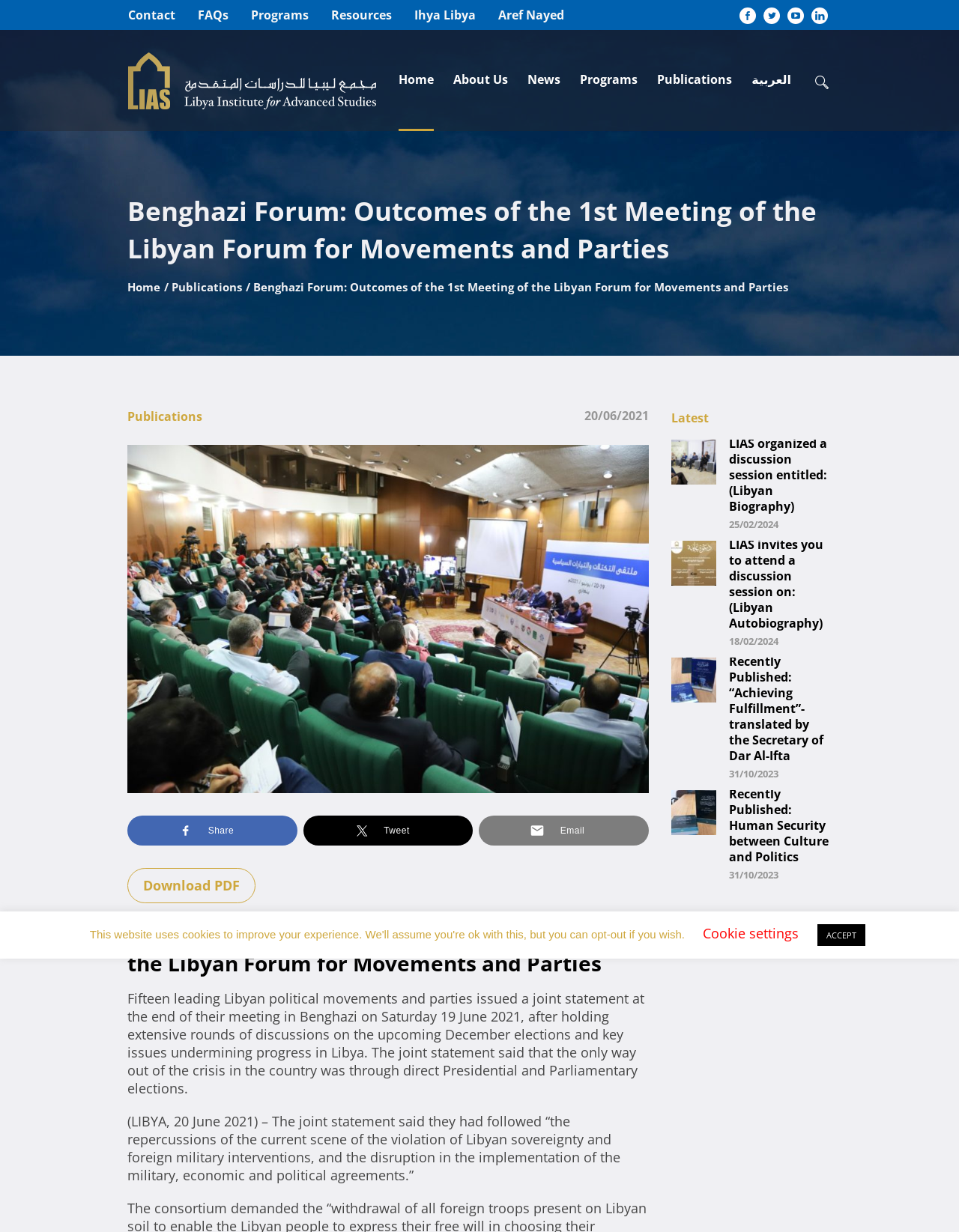Given the content of the image, can you provide a detailed answer to the question?
What is the purpose of the buttons at the bottom?

I found the answer by looking at the button elements with the text 'Cookie settings' and 'ACCEPT' located at the bottom of the webpage, which suggests that they are related to cookie settings.